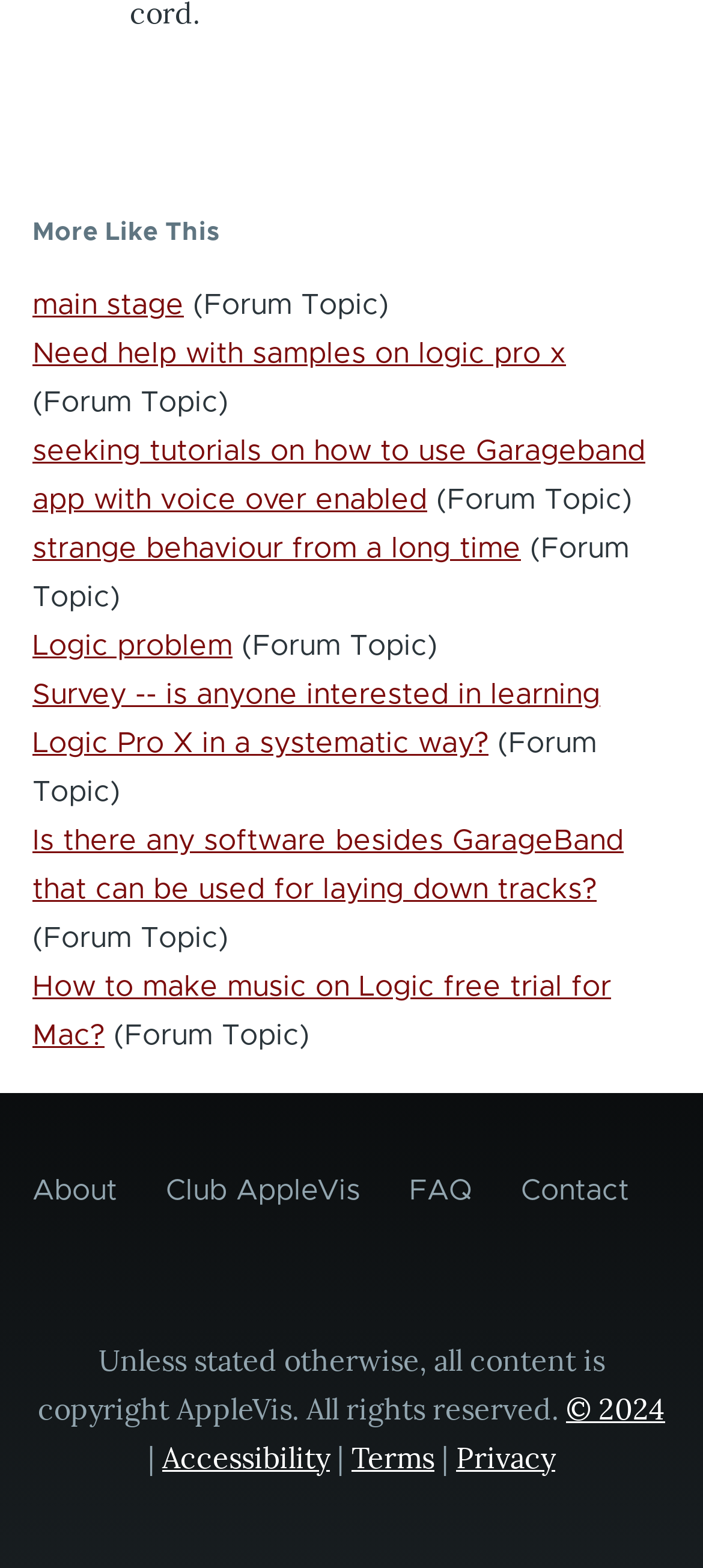How many 'Forum Topic' categories are there?
Using the image, provide a detailed and thorough answer to the question.

There are 5 'Forum Topic' categories, which are located at [0.262, 0.185, 0.554, 0.204], [0.046, 0.34, 0.895, 0.39], [0.046, 0.589, 0.326, 0.607], and two more, indicating that there are 5 topics being discussed on the forum.